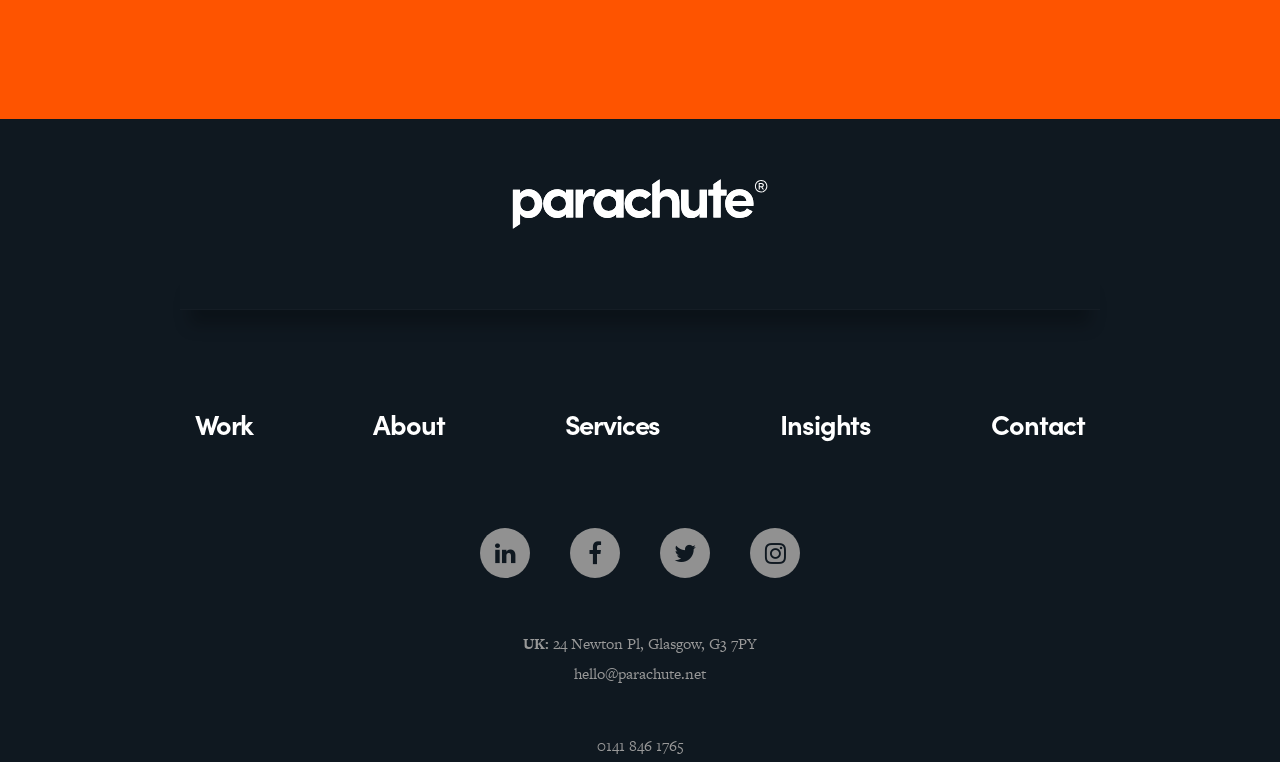Use a single word or phrase to answer the question: What are the main navigation links?

Work, About, Services, Insights, Contact